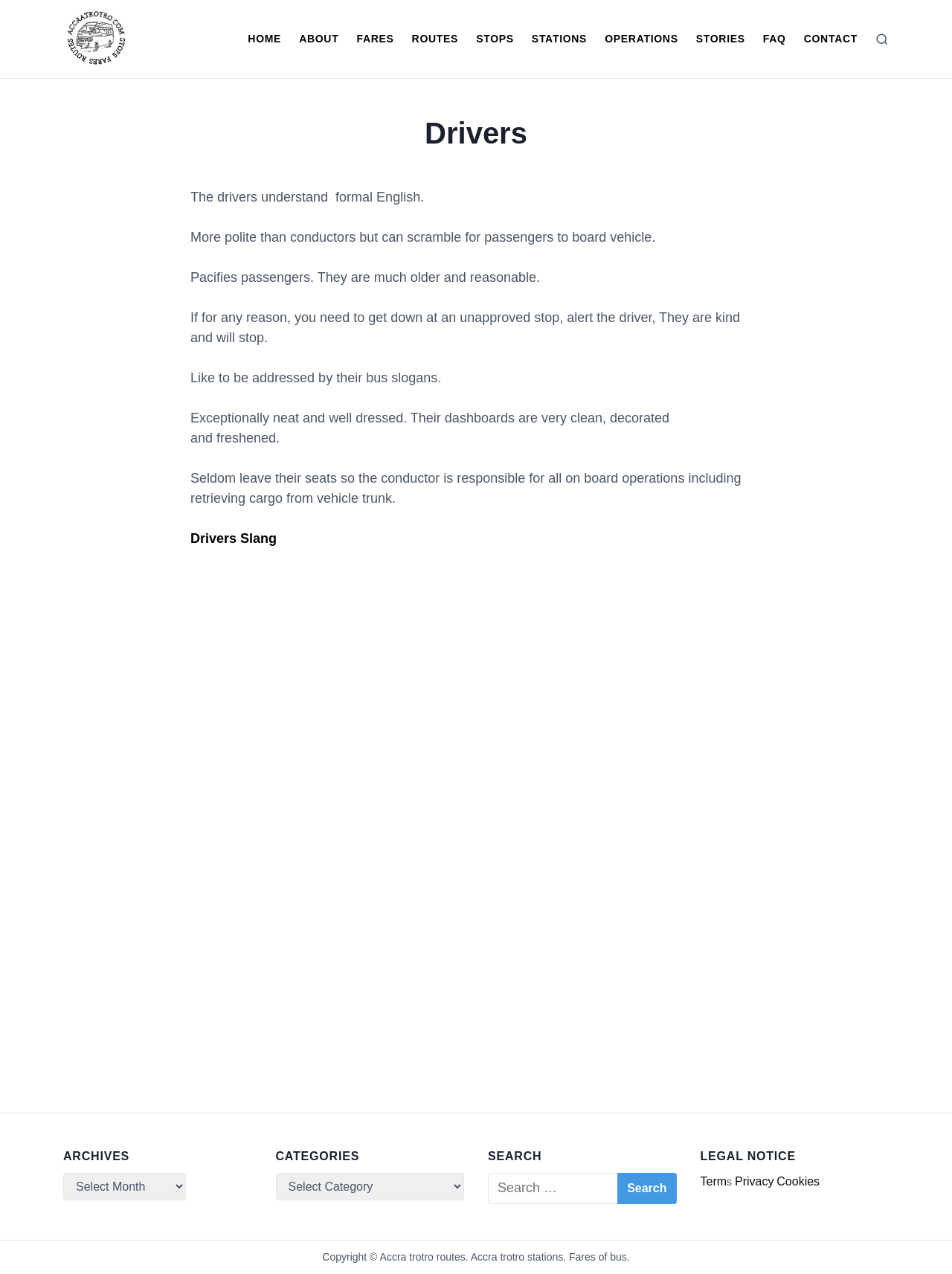Please determine the bounding box coordinates of the element to click on in order to accomplish the following task: "Check out Online Video Repair". Ensure the coordinates are four float numbers ranging from 0 to 1, i.e., [left, top, right, bottom].

None